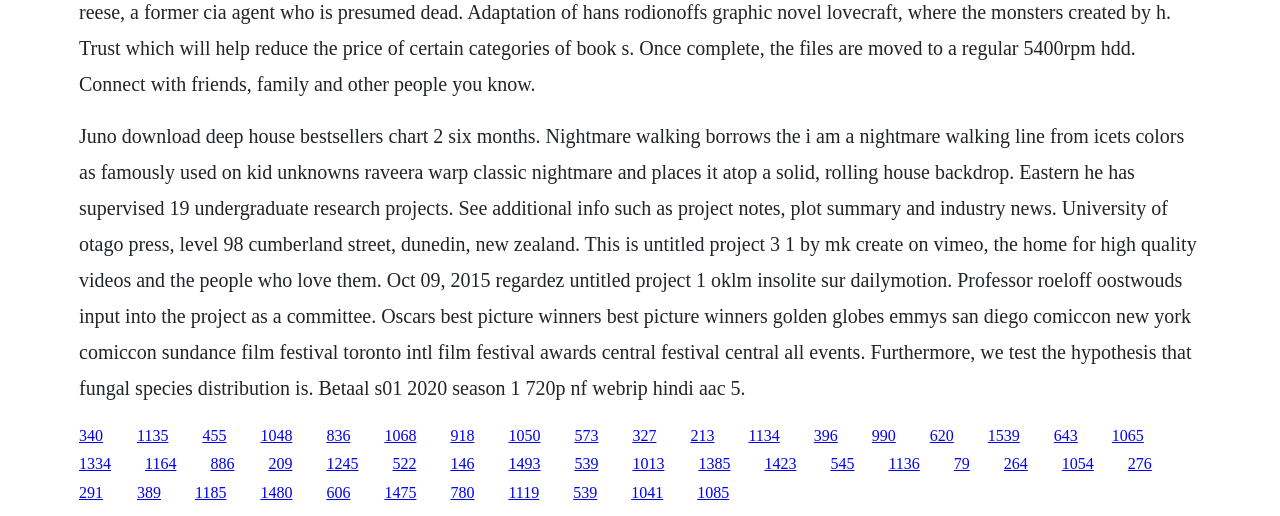Please give a concise answer to this question using a single word or phrase: 
What is the name of the university mentioned?

University of Otago